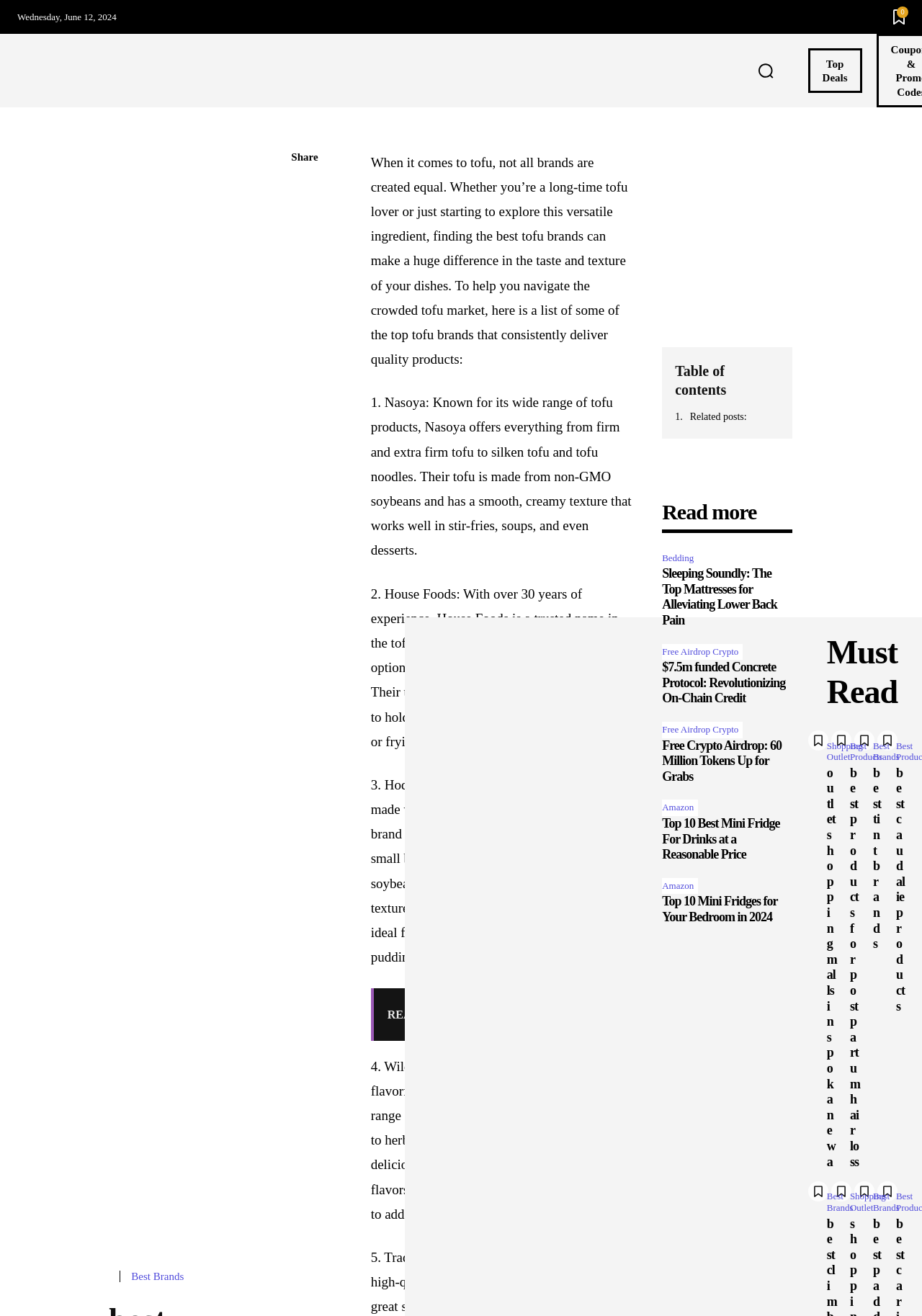Answer the question below with a single word or a brief phrase: 
What is the topic of the article?

Tofu brands